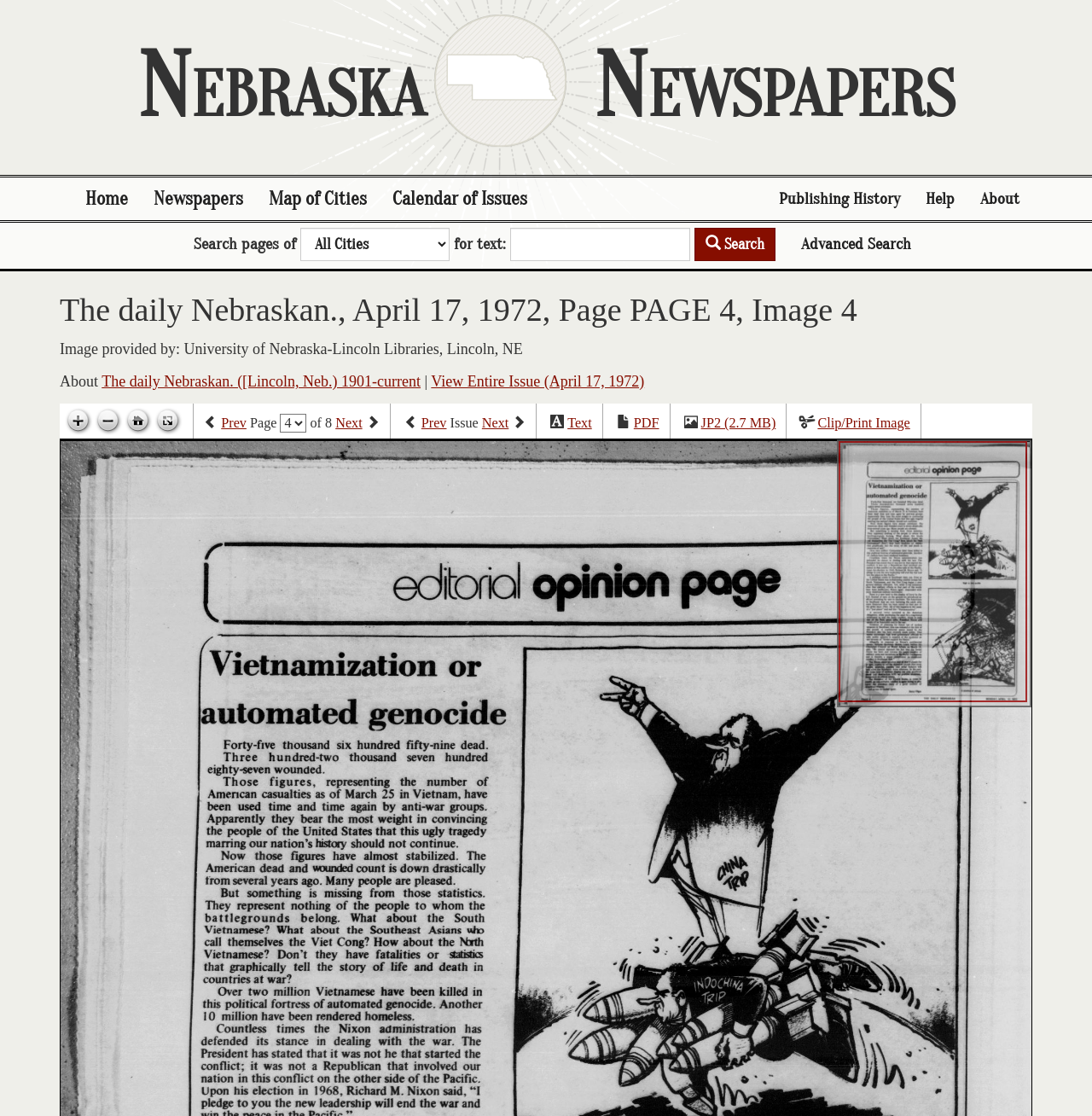Predict the bounding box coordinates of the area that should be clicked to accomplish the following instruction: "Zoom in". The bounding box coordinates should consist of four float numbers between 0 and 1, i.e., [left, top, right, bottom].

[0.058, 0.365, 0.085, 0.391]